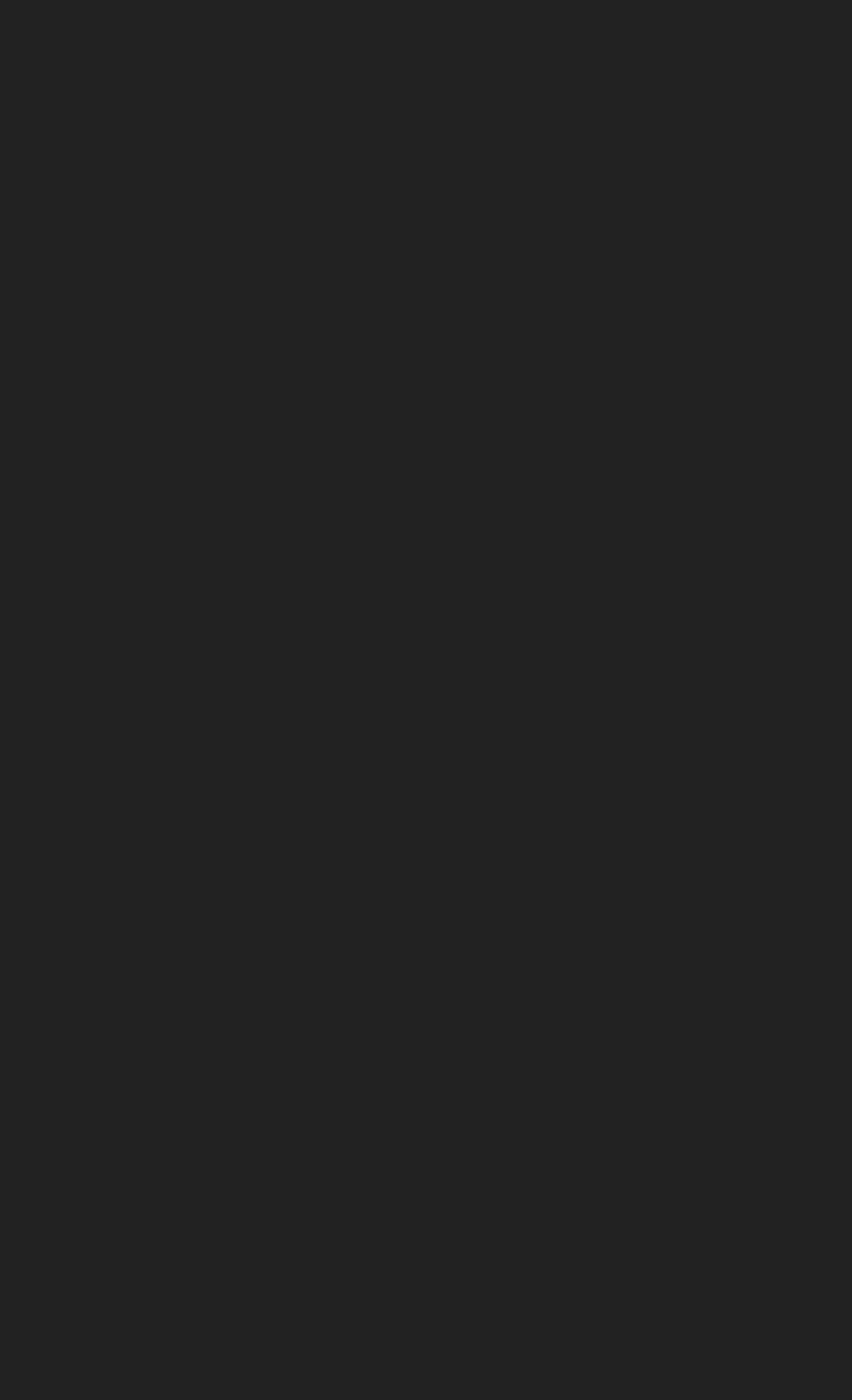What are the two navigation links in the footer?
Refer to the screenshot and deliver a thorough answer to the question presented.

The two navigation links in the footer are 'Privacy Policy' and 'Terms and Conditions', which are part of the footer navigation section and can be found at the bottom of the webpage.